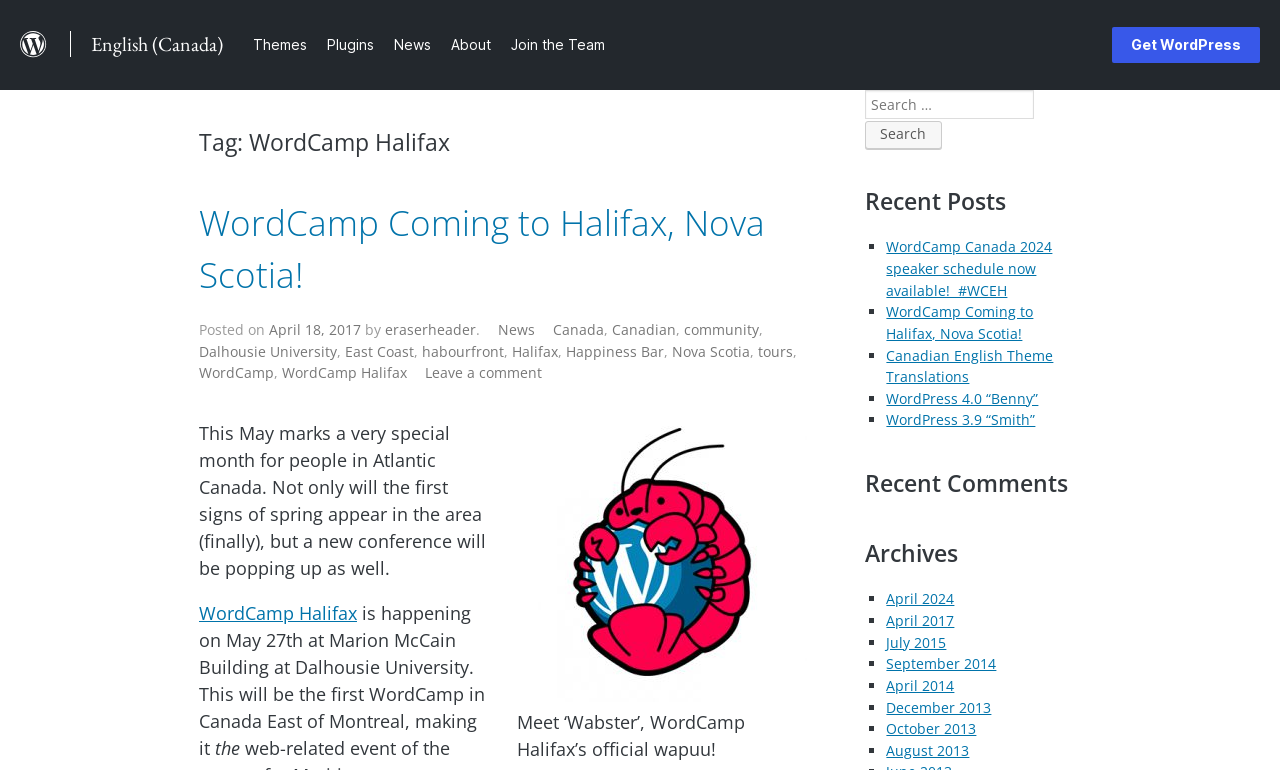Identify the bounding box coordinates of the element that should be clicked to fulfill this task: "Read the recent post about WordCamp Coming to Halifax, Nova Scotia!". The coordinates should be provided as four float numbers between 0 and 1, i.e., [left, top, right, bottom].

[0.693, 0.393, 0.807, 0.445]